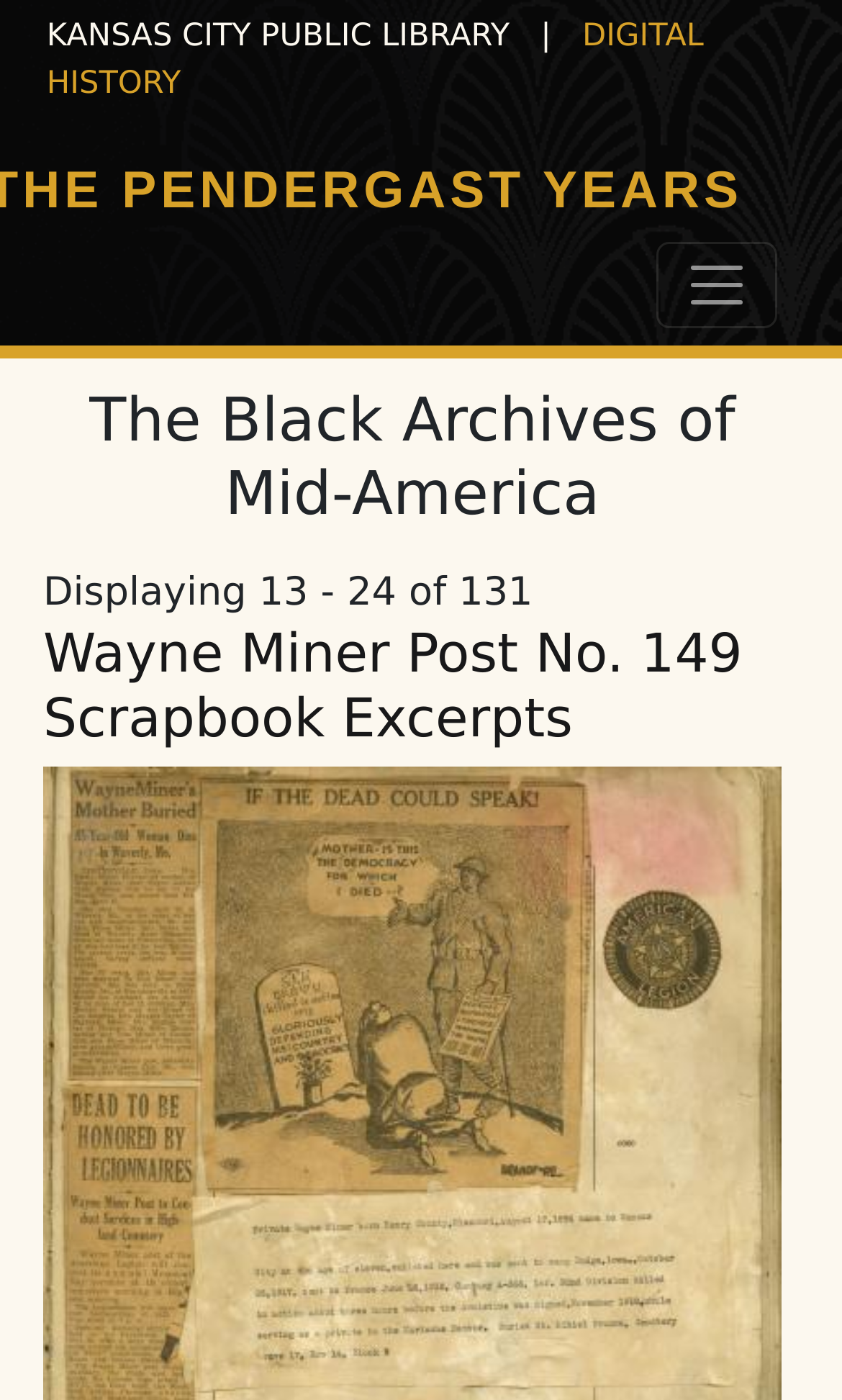What is the name of the scrapbook excerpts?
Please use the image to provide an in-depth answer to the question.

I found the answer by looking at the heading element that says 'Wayne Miner Post No. 149 Scrapbook Excerpts', which is a title of a section on the webpage.